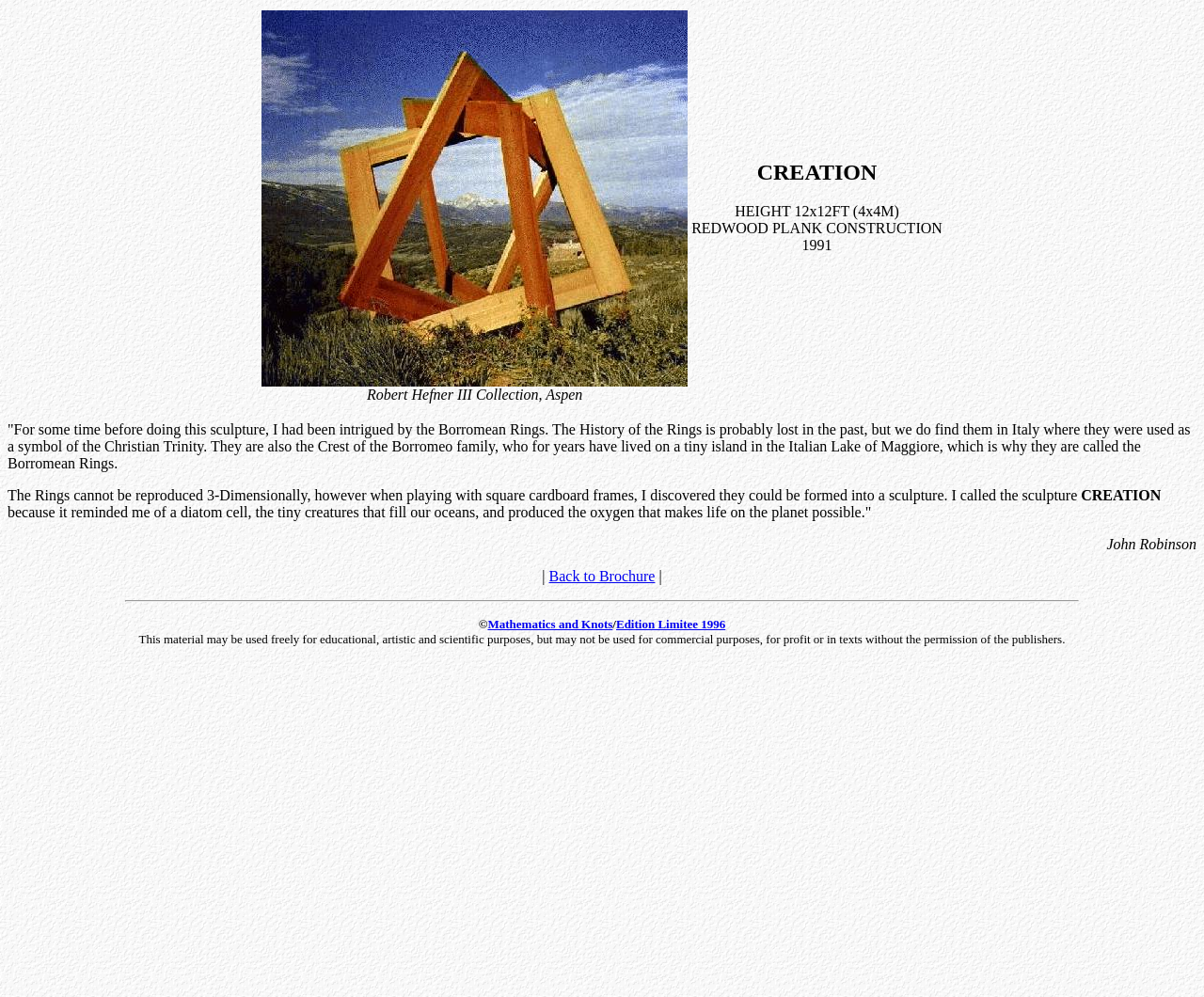What is the name of the sculpture?
Using the image as a reference, give a one-word or short phrase answer.

CREATION